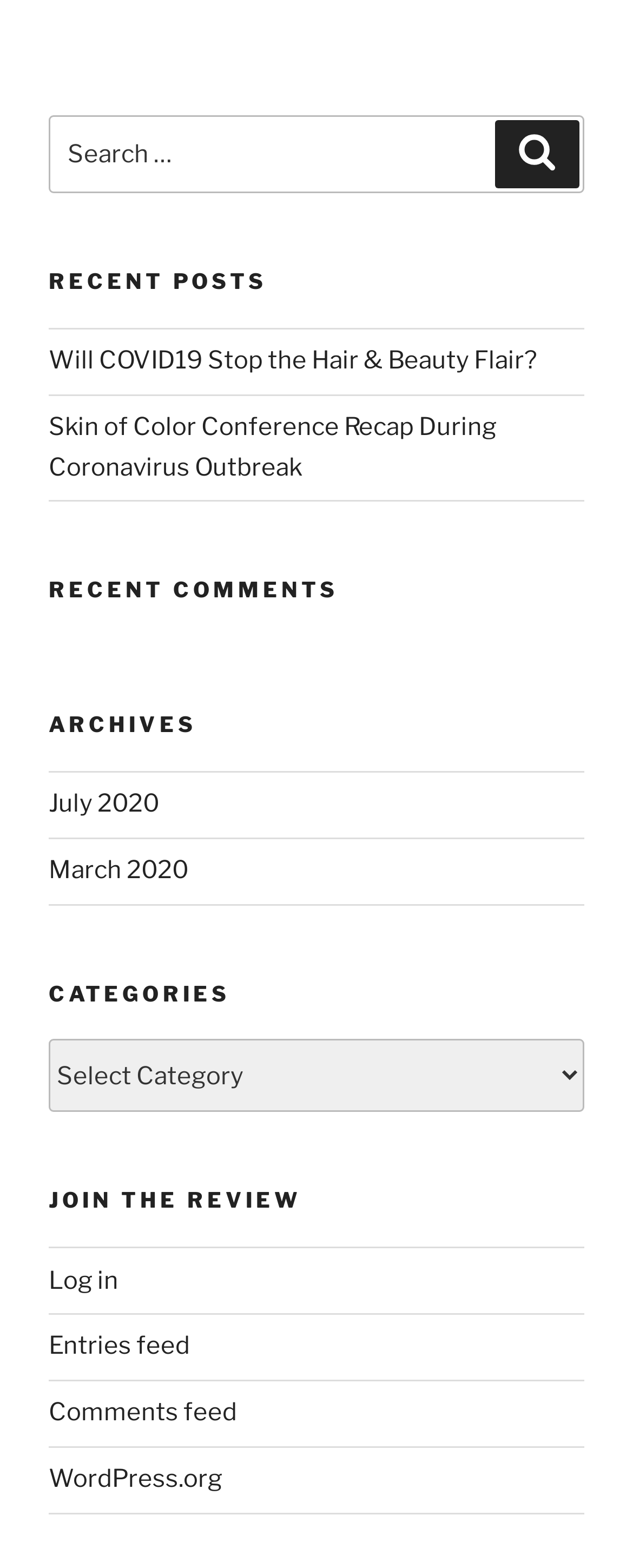Find the bounding box of the web element that fits this description: "Entries feed".

[0.077, 0.849, 0.3, 0.868]